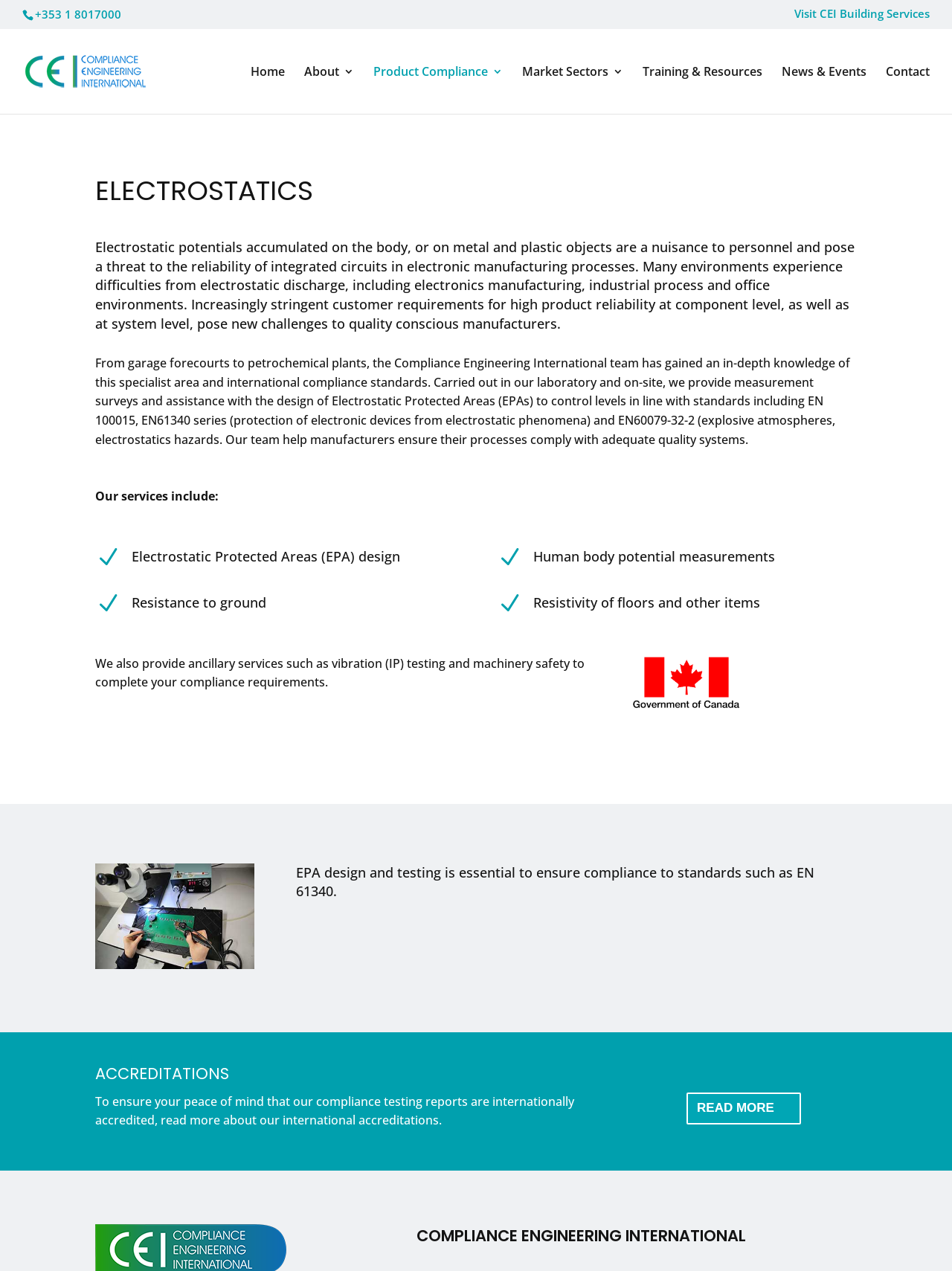Determine the bounding box coordinates for the area you should click to complete the following instruction: "Visit CEI Building Services".

[0.834, 0.007, 0.977, 0.022]